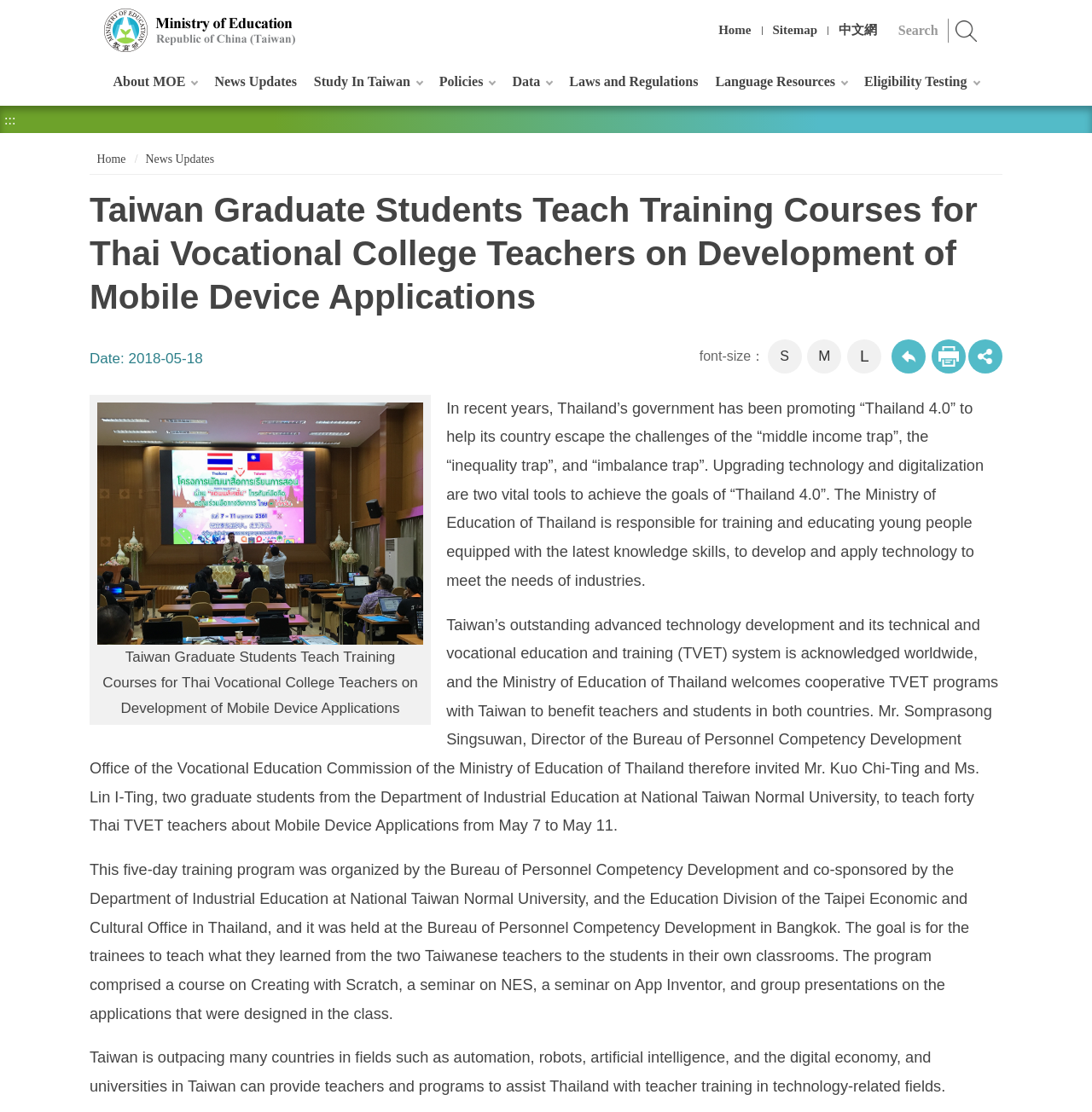Respond to the following question with a brief word or phrase:
What is the name of the ministry?

Ministry of Education Republic of China (Taiwan)